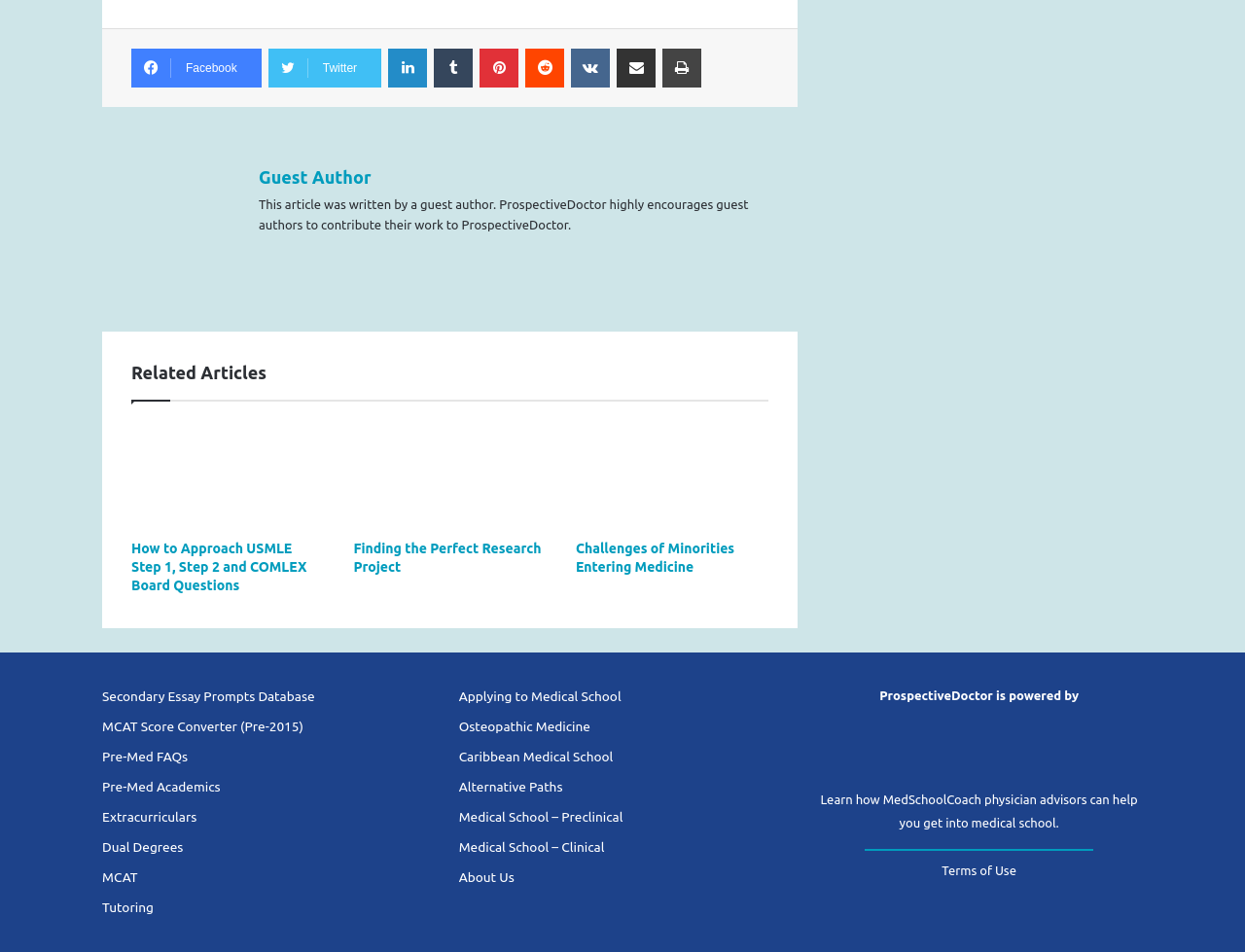Given the following UI element description: "Pre-Med FAQs", find the bounding box coordinates in the webpage screenshot.

[0.082, 0.786, 0.151, 0.803]